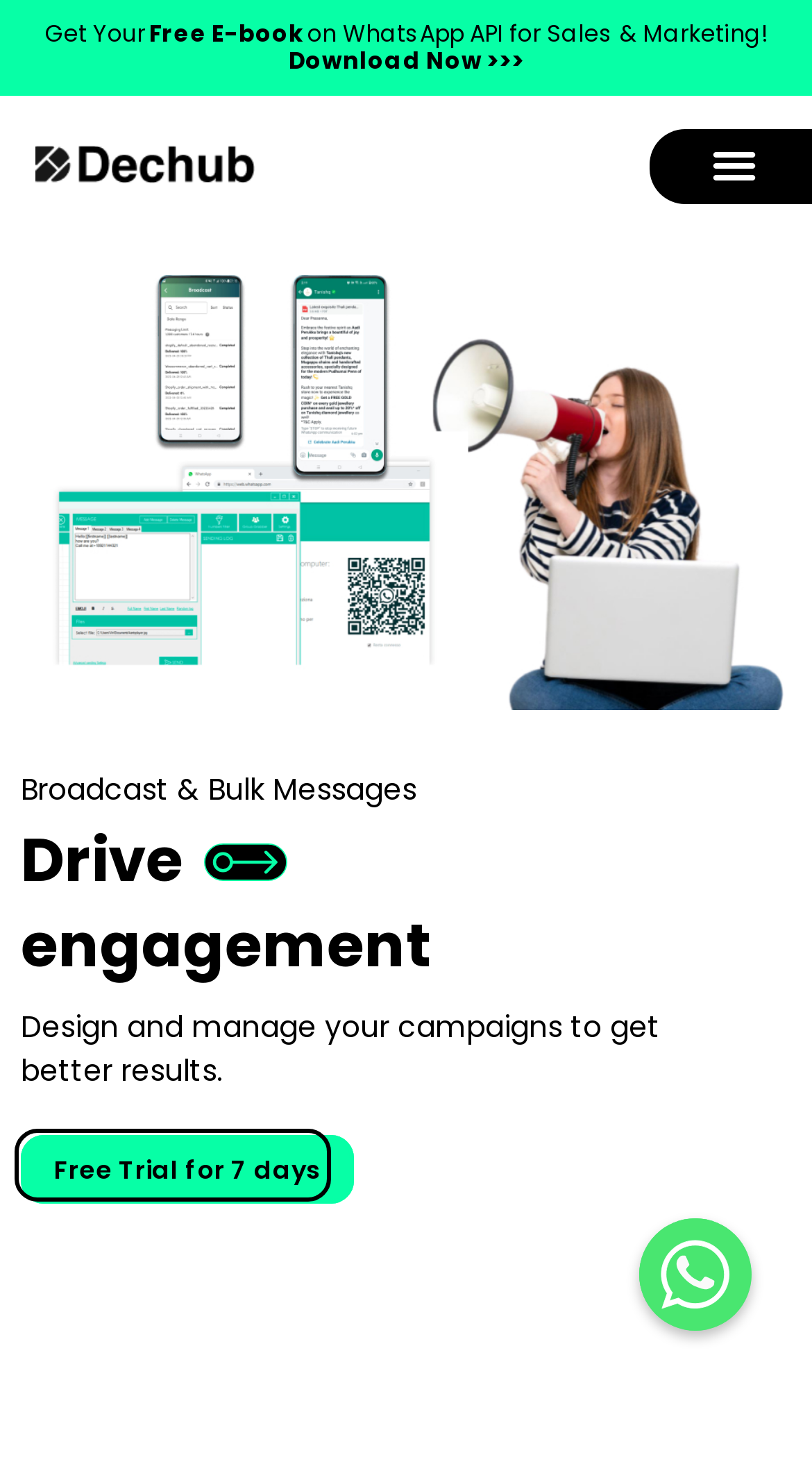Provide a one-word or short-phrase response to the question:
How many headings are there on the webpage?

4